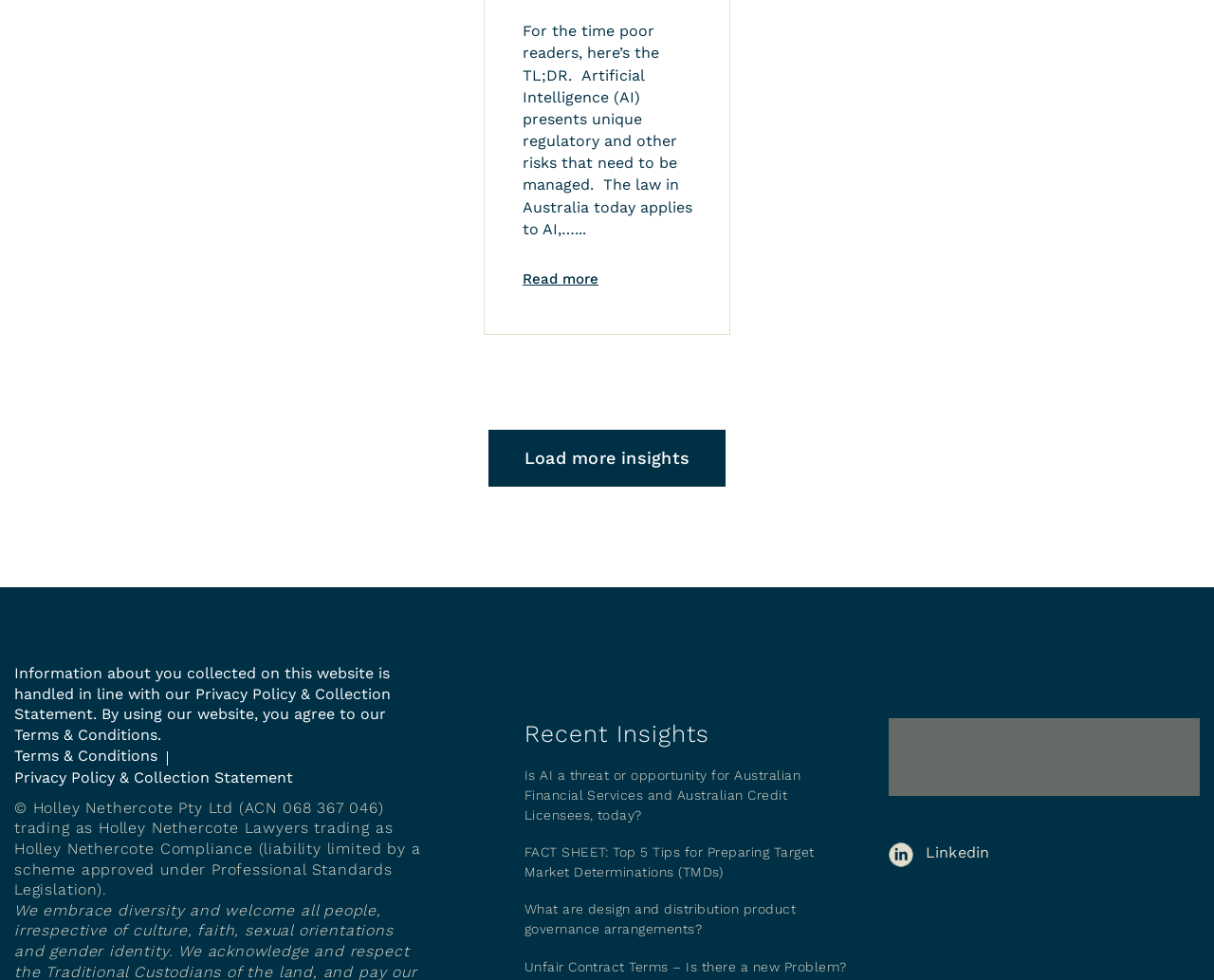Provide the bounding box coordinates for the area that should be clicked to complete the instruction: "Load more insights".

[0.402, 0.438, 0.598, 0.497]